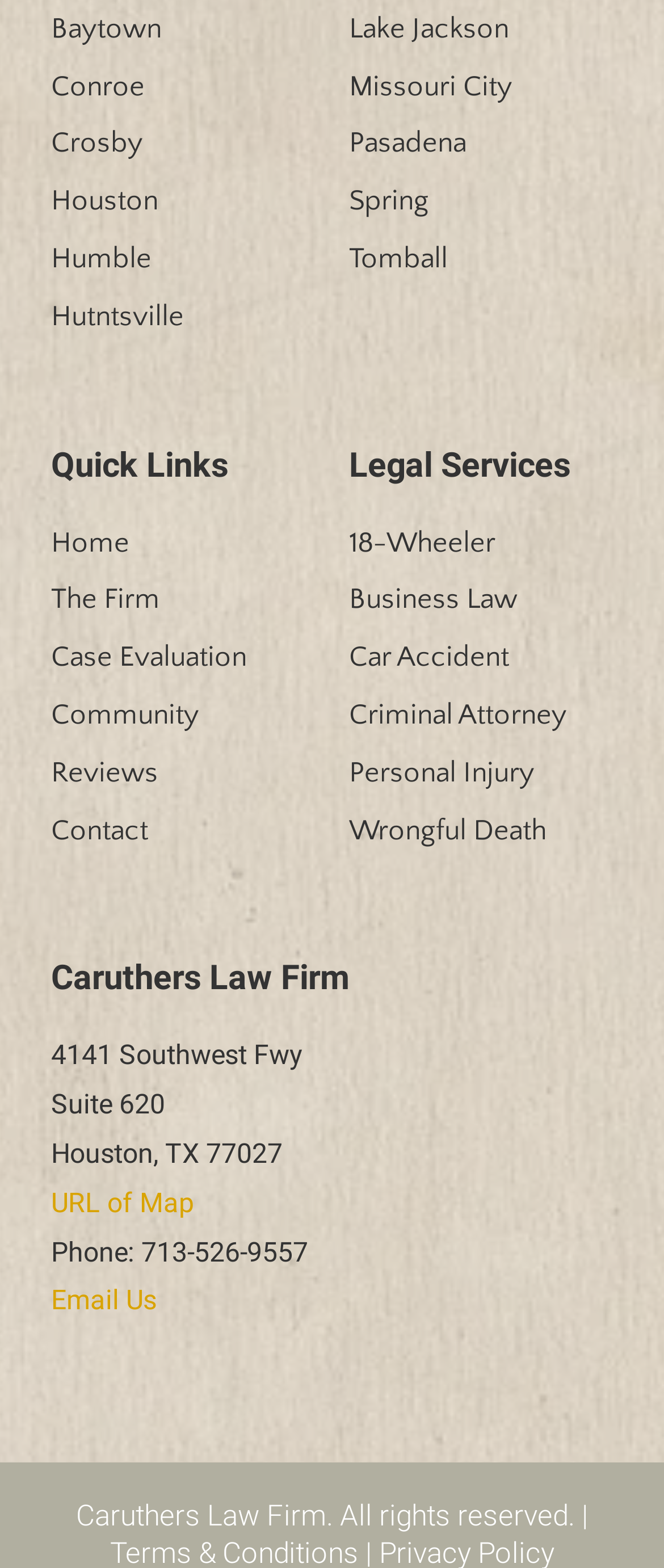Respond to the question below with a single word or phrase: What cities are listed on the left side?

Baytown, Conroe, etc.